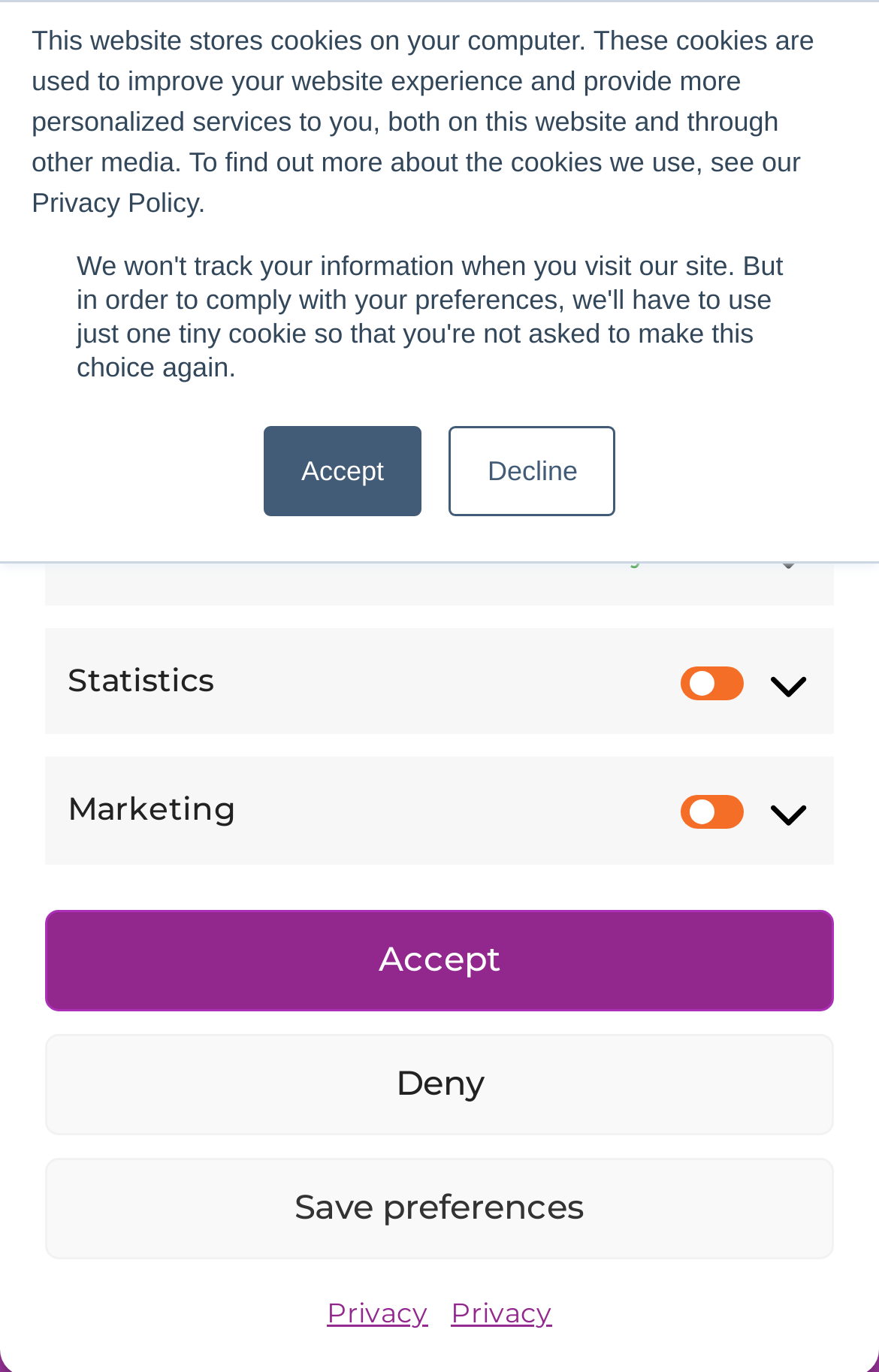Can you locate the main headline on this webpage and provide its text content?

4D’s Phil & Pen : Stay Well, Stay Creative